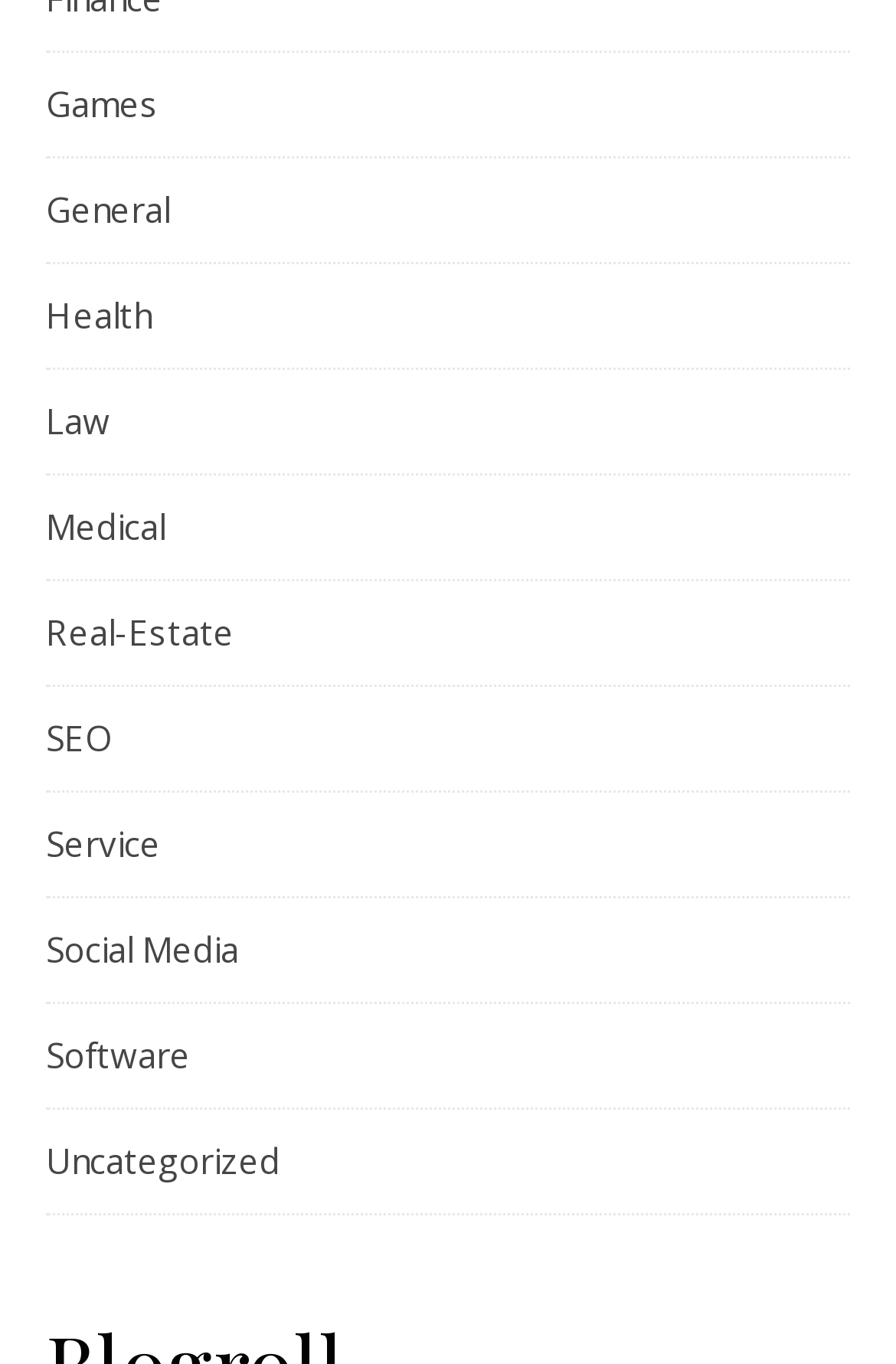Please find and report the bounding box coordinates of the element to click in order to perform the following action: "Click on Games". The coordinates should be expressed as four float numbers between 0 and 1, in the format [left, top, right, bottom].

[0.051, 0.038, 0.177, 0.114]